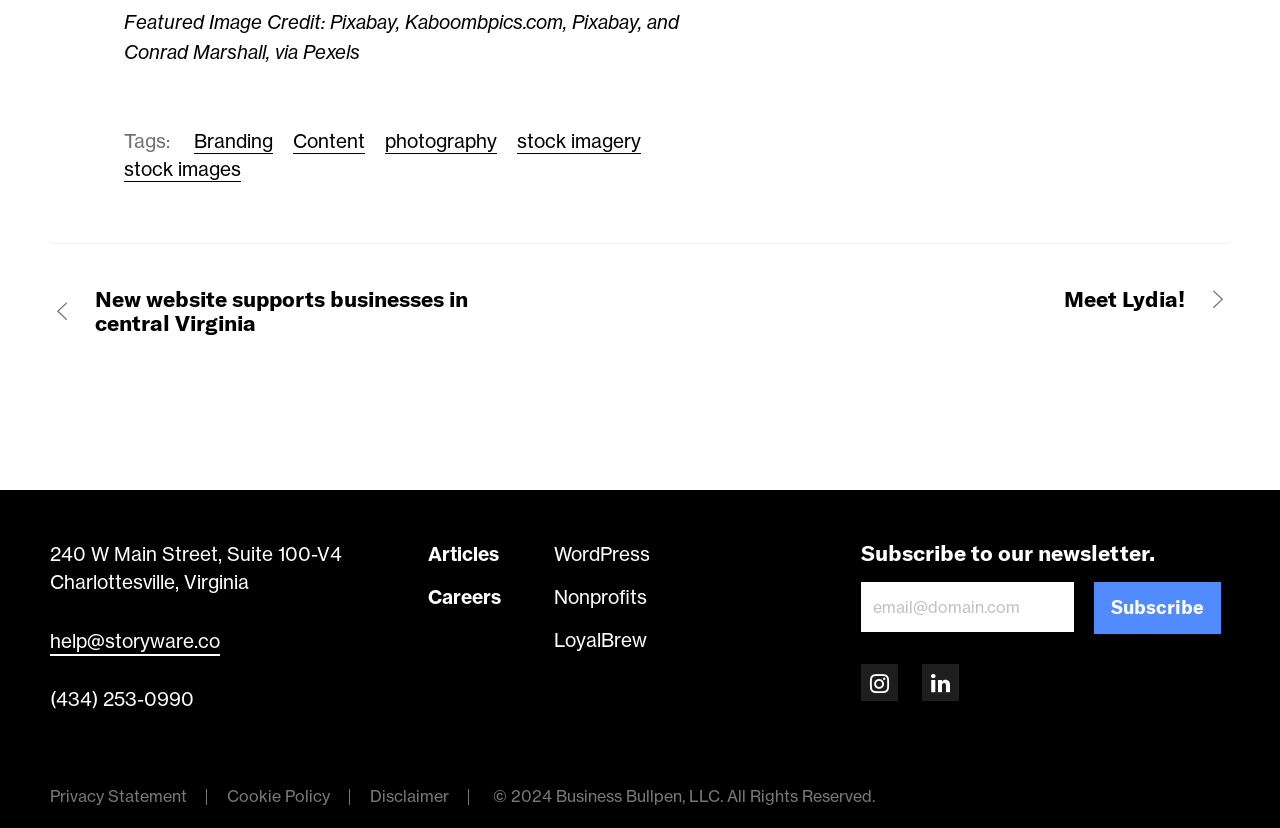What is the credit for the featured image?
Using the image, give a concise answer in the form of a single word or short phrase.

Pixabay, Kaboombpics.com, Pixabay, and Conrad Marshall, via Pexels